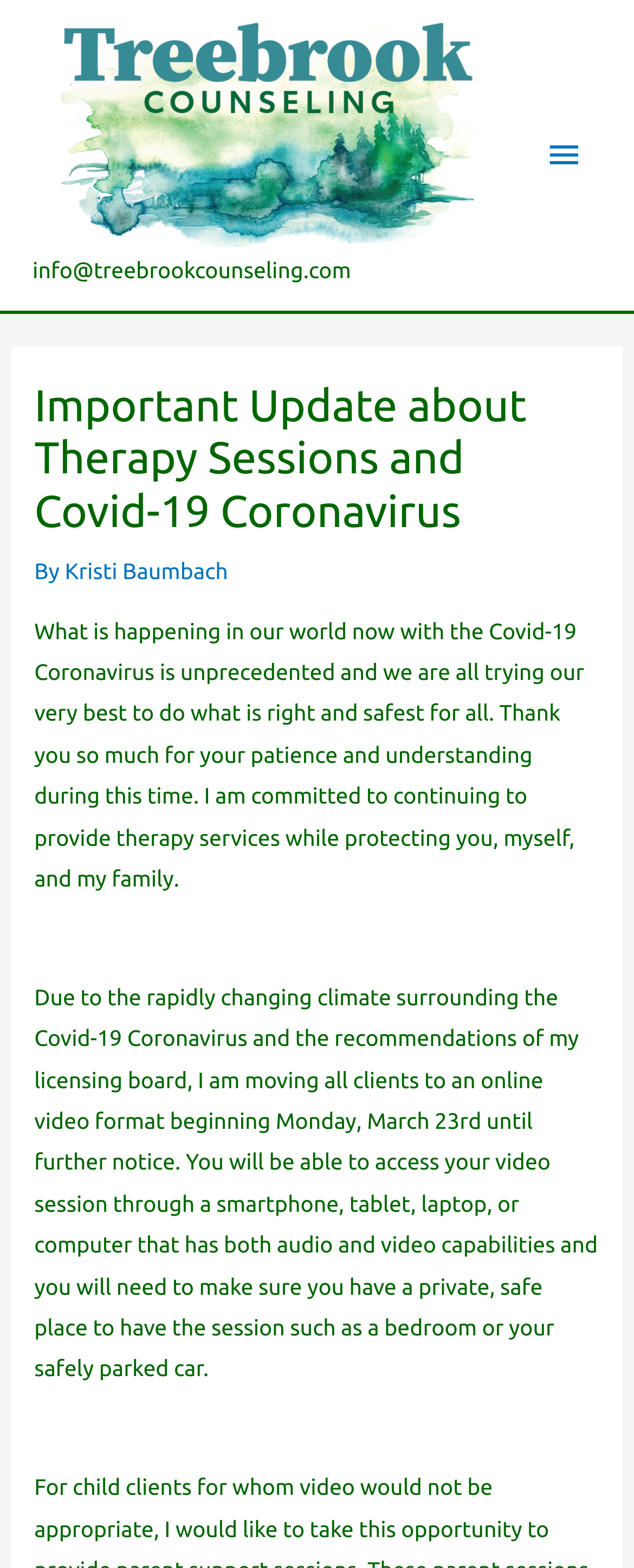When will the online video format for therapy sessions begin?
Please analyze the image and answer the question with as much detail as possible.

According to the update, due to the Covid-19 Coronavirus, the online video format for therapy sessions will begin on Monday, March 23rd, as stated in the second paragraph of the update.